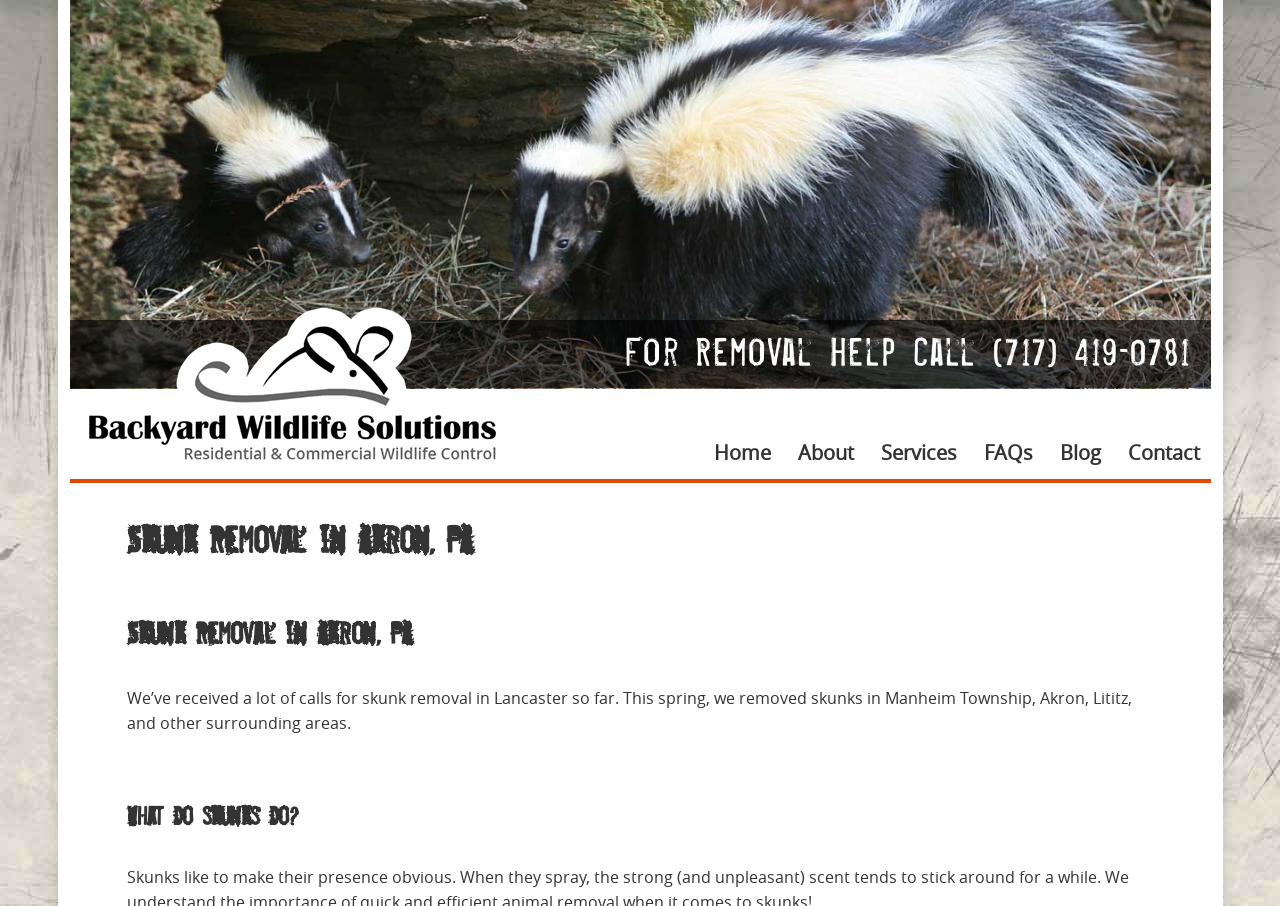Determine the bounding box coordinates (top-left x, top-left y, bottom-right x, bottom-right y) of the UI element described in the following text: Services

[0.679, 0.474, 0.756, 0.526]